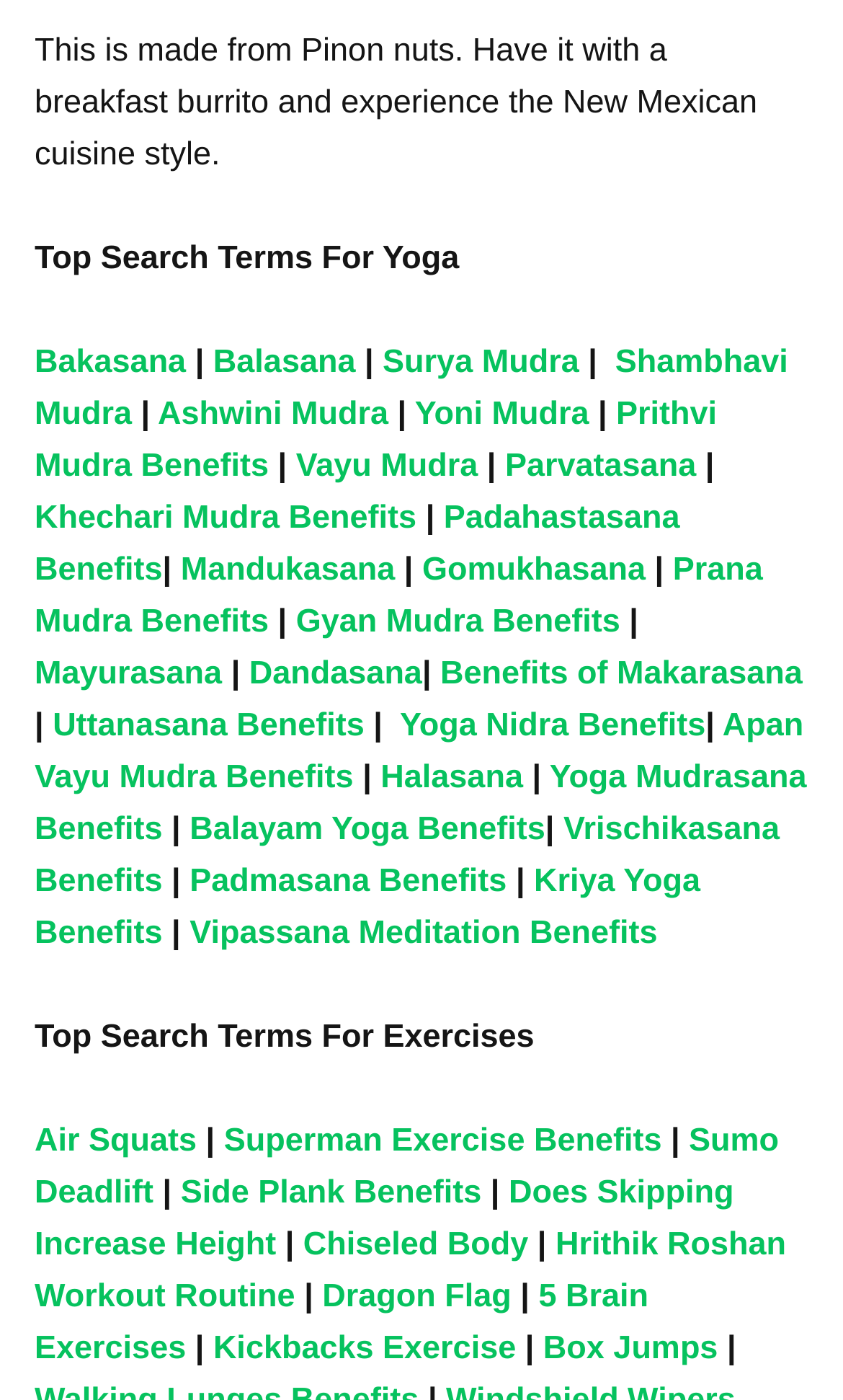What is the last exercise mentioned on the webpage?
Provide a thorough and detailed answer to the question.

The last link on the webpage is 'Box Jumps', which is an exercise. Therefore, the last exercise mentioned on the webpage is Box Jumps.